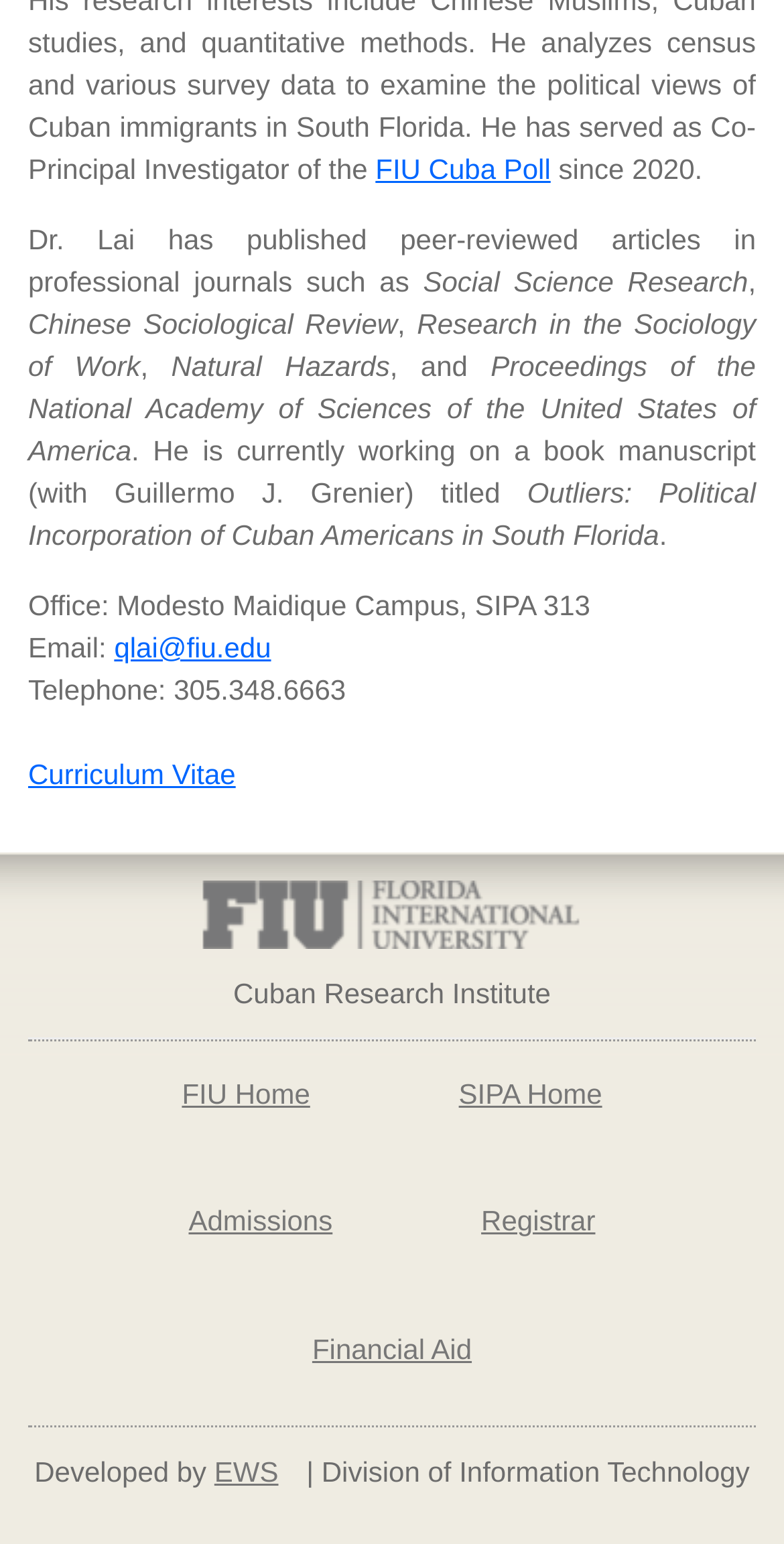Pinpoint the bounding box coordinates of the element to be clicked to execute the instruction: "go to FIU Home".

[0.137, 0.674, 0.49, 0.744]